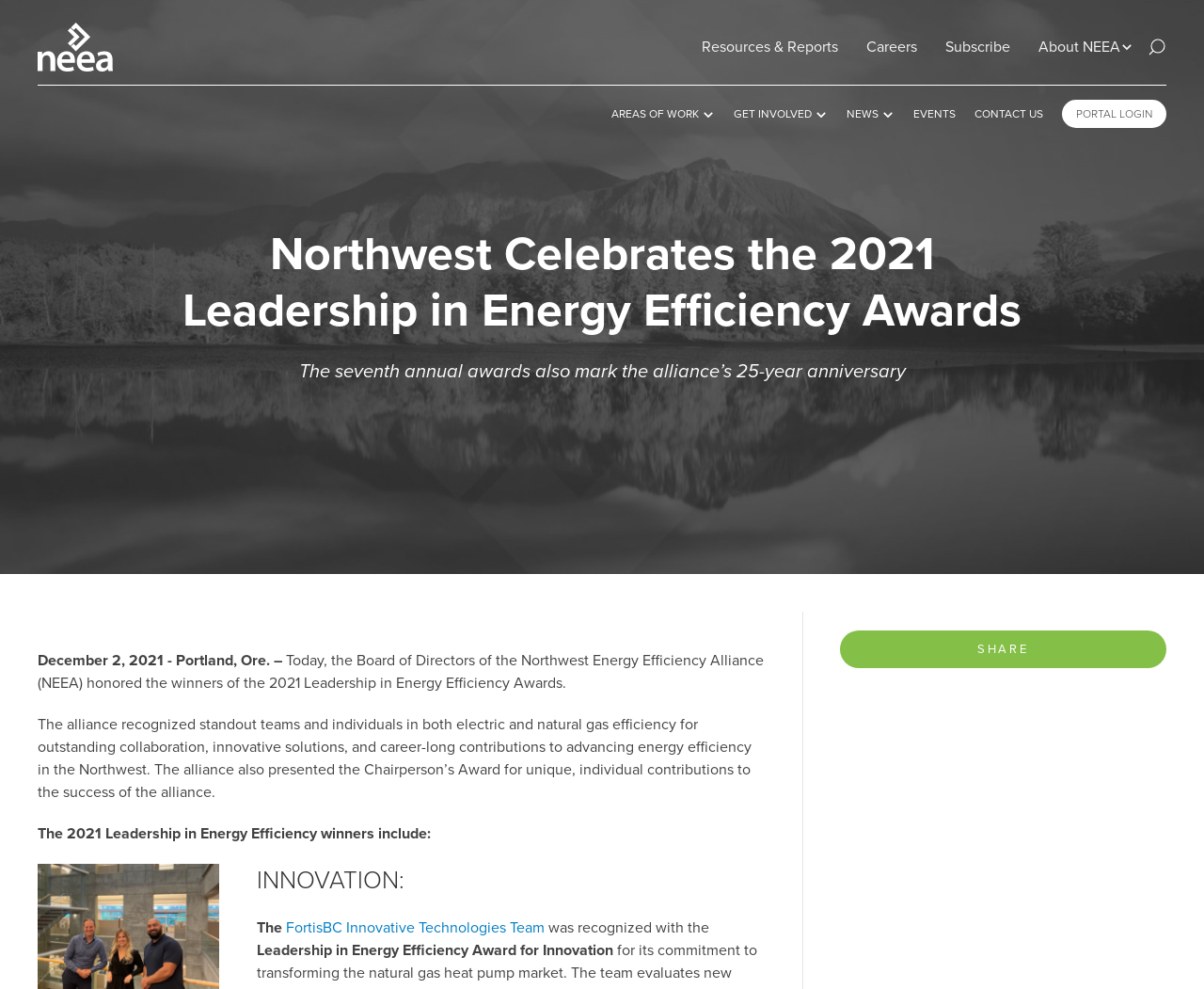Respond with a single word or phrase to the following question:
What is the name of the award presented by NEEA?

Leadership in Energy Efficiency Award